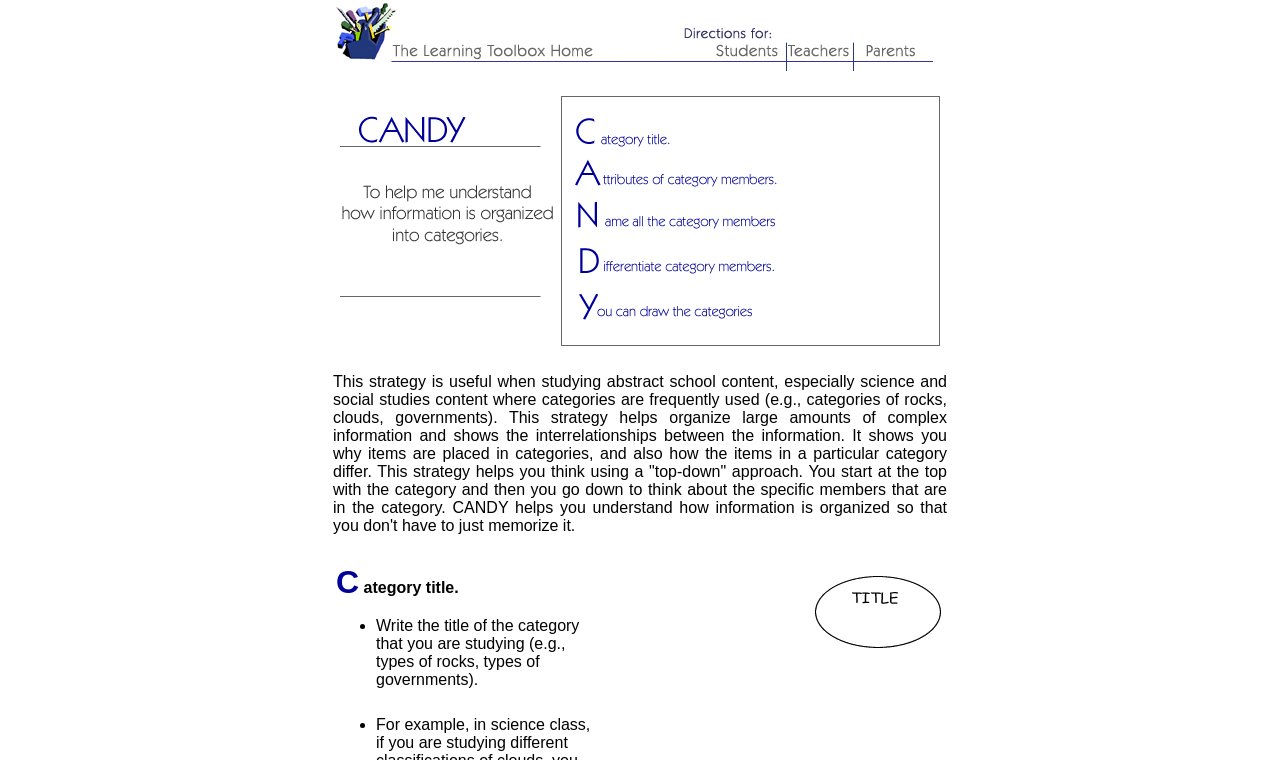Analyze the image and deliver a detailed answer to the question: What is an example of a category that the CANDY strategy can be applied to?

The CANDY strategy can be applied to various categories, such as categories of rocks, clouds, governments, and more, to help organize and understand complex information.